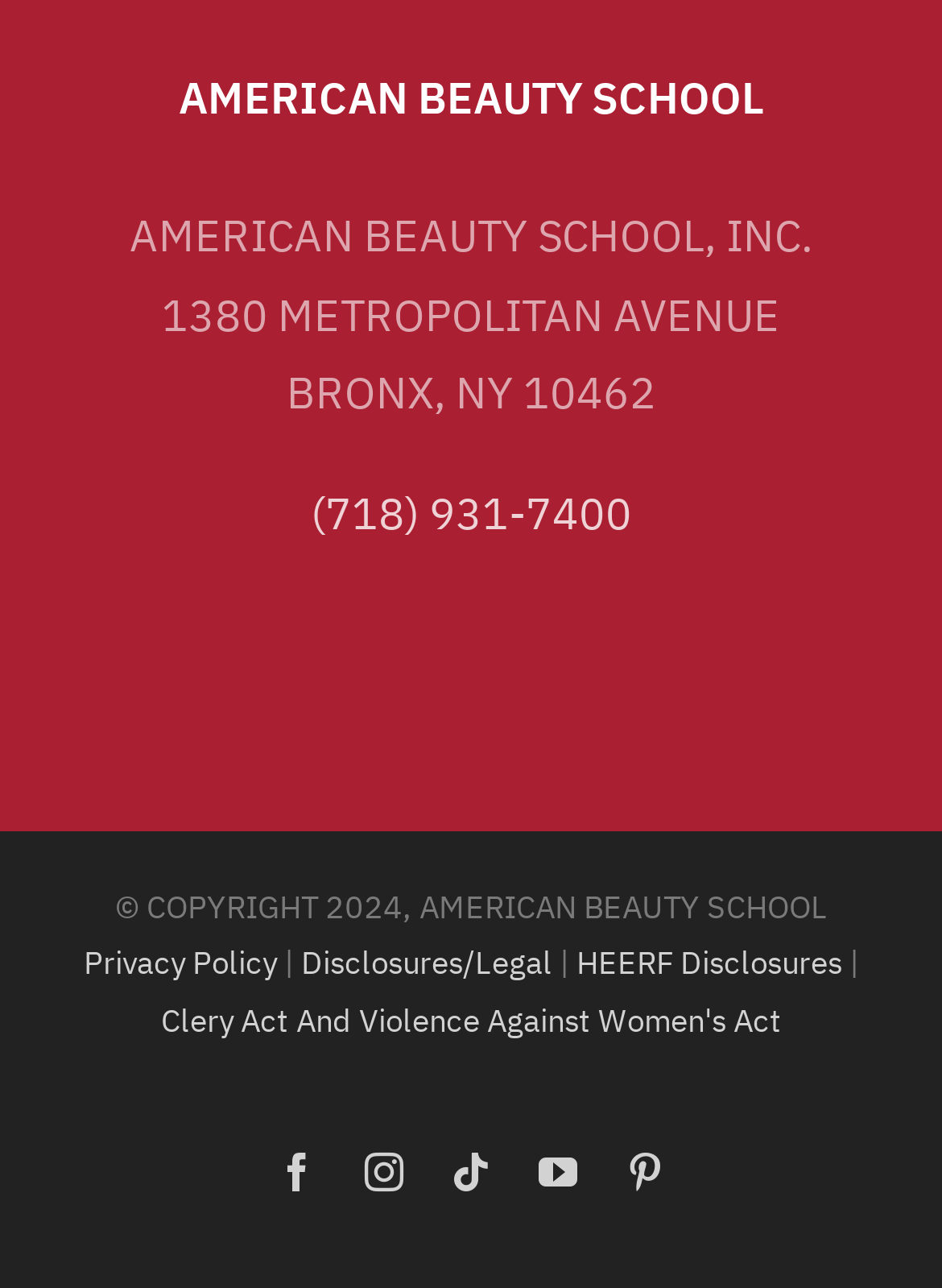Determine the bounding box coordinates of the area to click in order to meet this instruction: "Visit Vortex Business Solutions website".

None